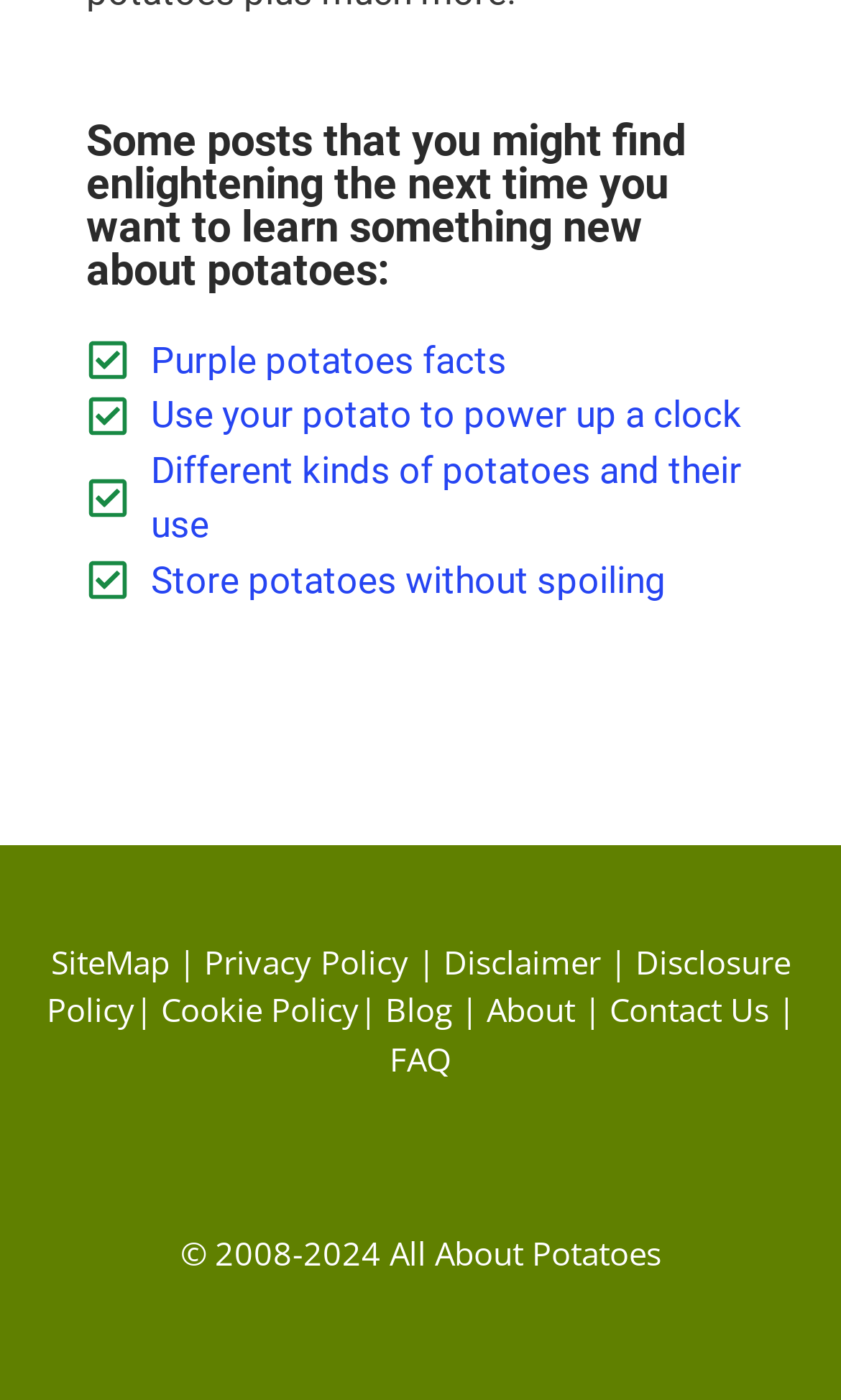Respond with a single word or phrase for the following question: 
What is the topic of the webpage?

Potatoes